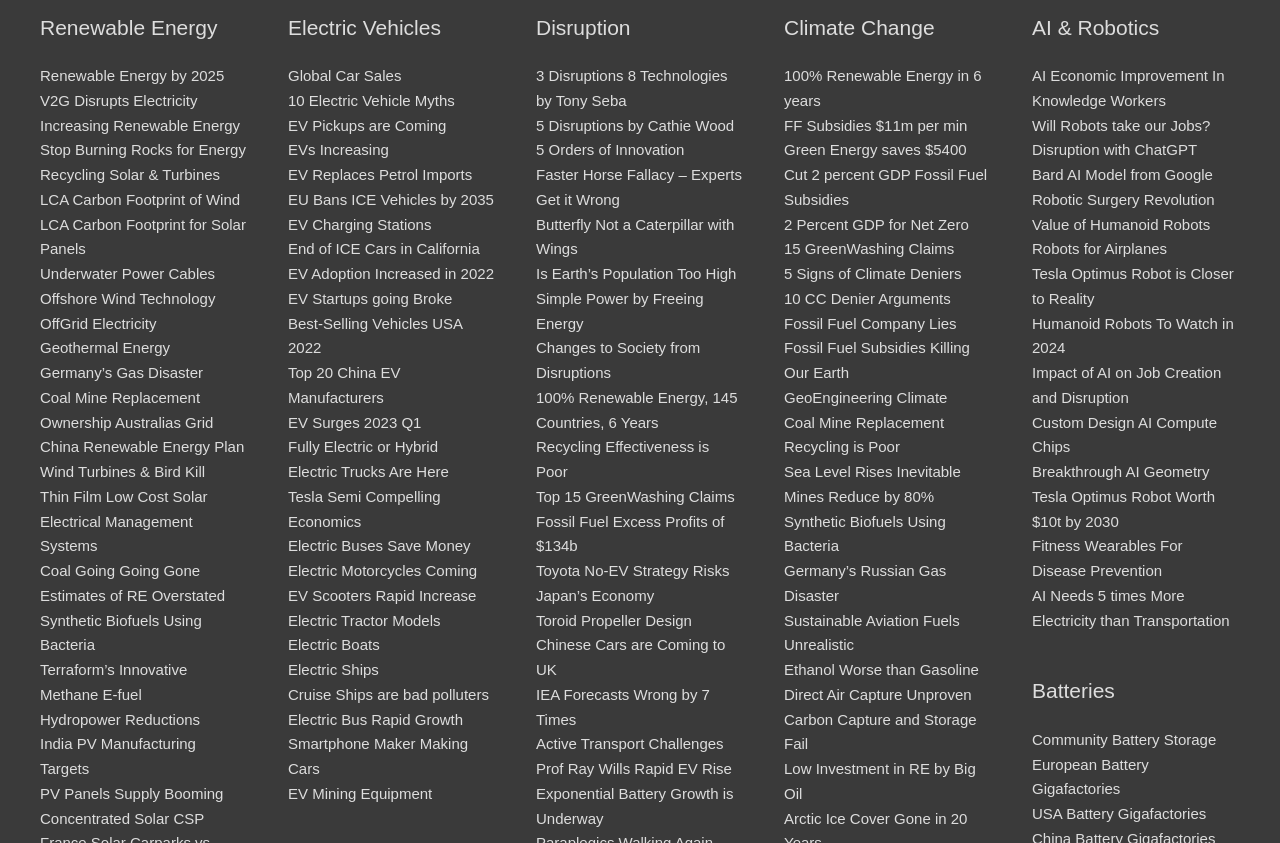Identify the bounding box coordinates of the clickable region to carry out the given instruction: "Learn about 'FF Subsidies $11m per min'".

[0.612, 0.138, 0.756, 0.158]